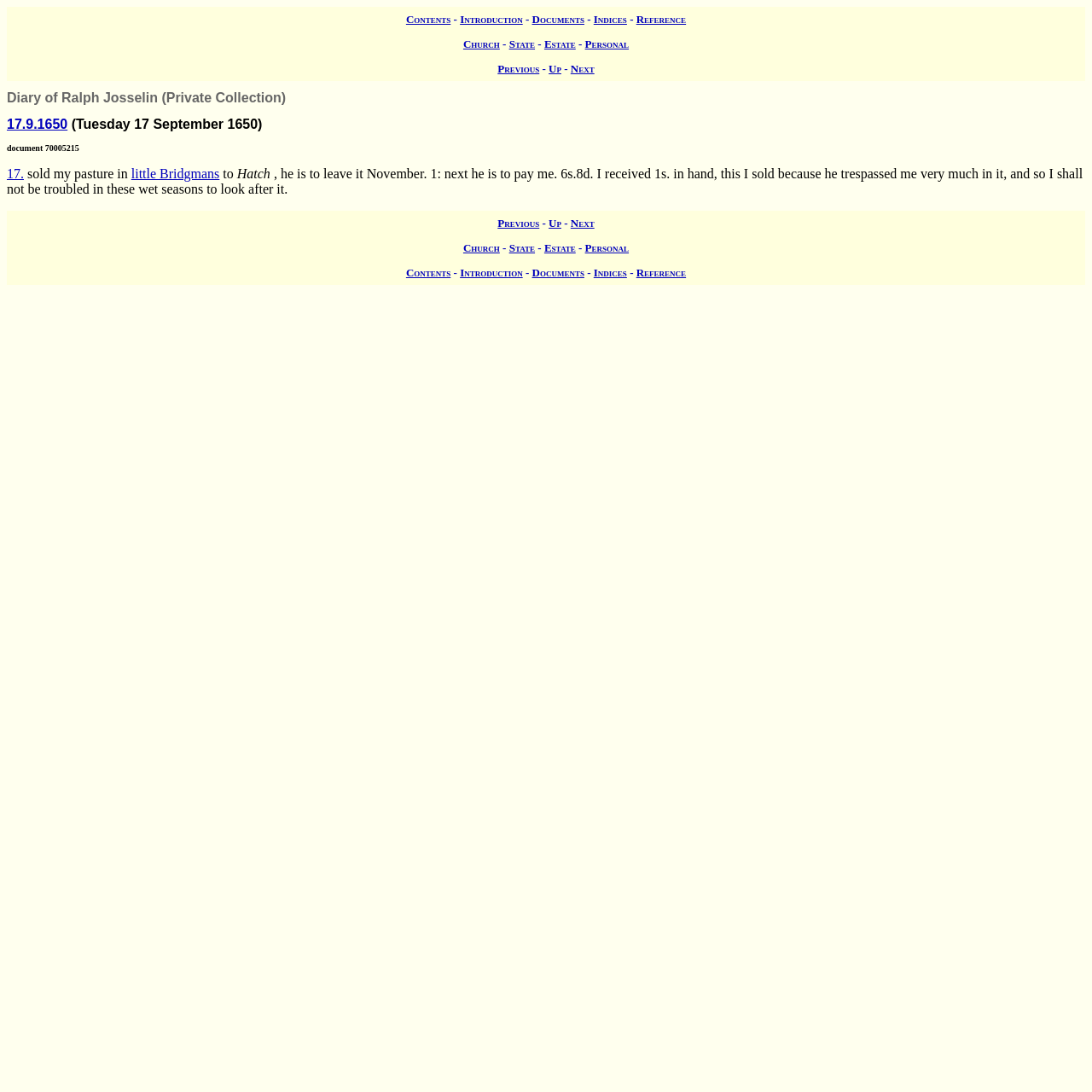Please specify the coordinates of the bounding box for the element that should be clicked to carry out this instruction: "read about little Bridgmans". The coordinates must be four float numbers between 0 and 1, formatted as [left, top, right, bottom].

[0.12, 0.153, 0.201, 0.166]